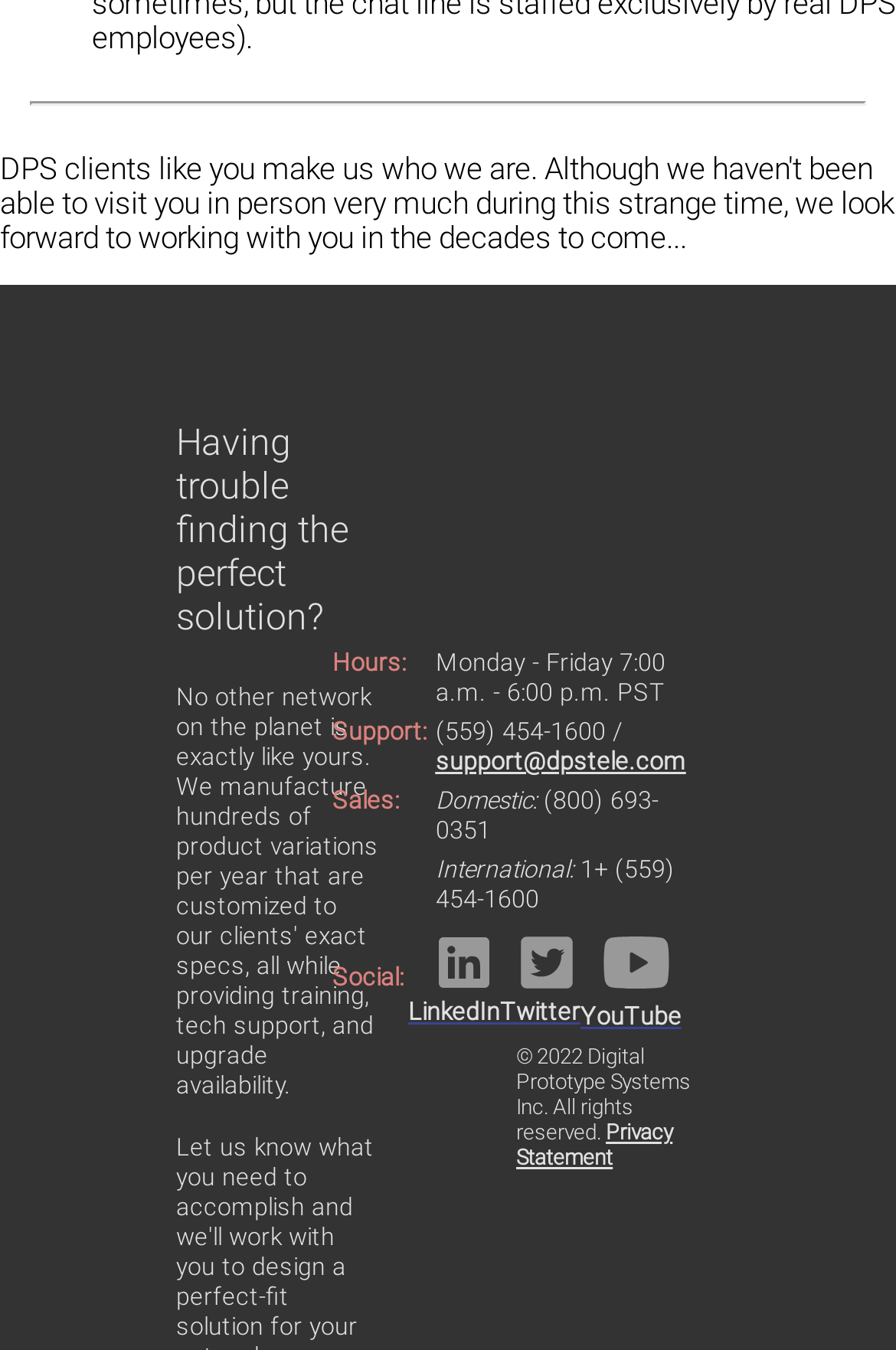What social media platforms are listed?
Look at the image and respond to the question as thoroughly as possible.

I found the social media platforms by looking at the table with the 'Social:' label. The corresponding cell in the table contains the names of the social media platforms, which are LinkedIn, Twitter, and YouTube.